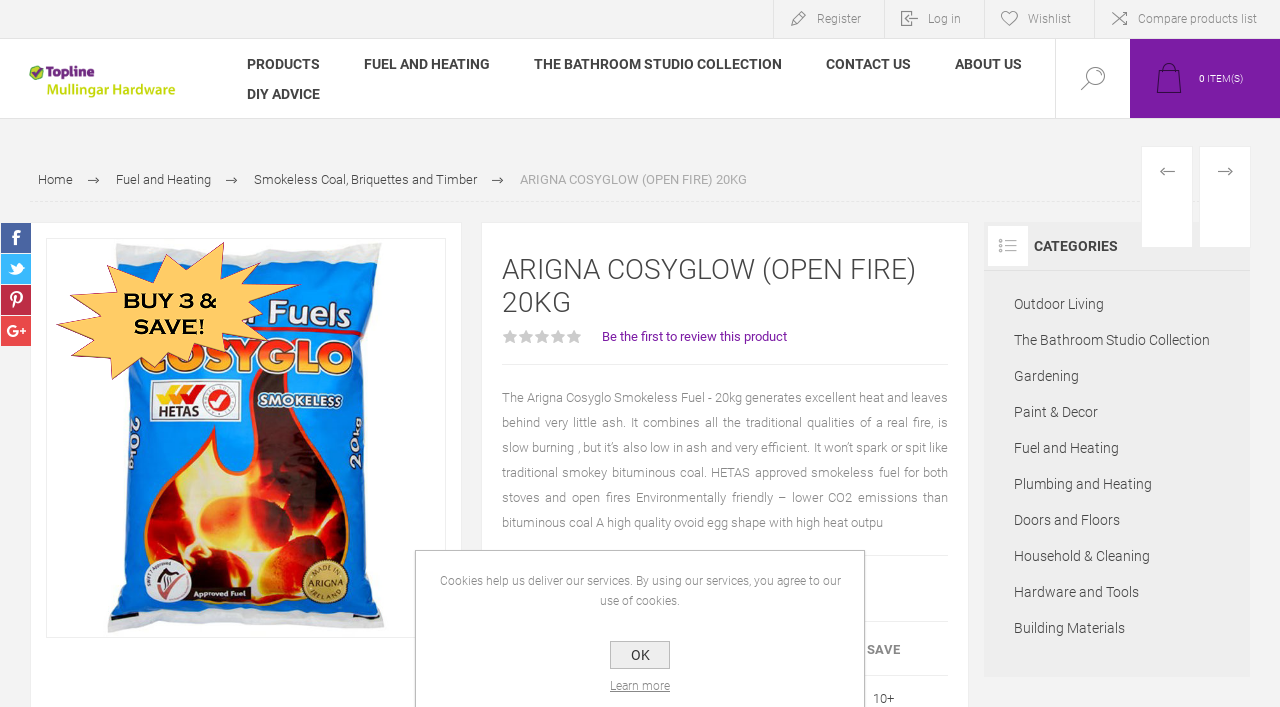Determine the bounding box coordinates for the HTML element mentioned in the following description: "Smokeless Coal, Briquettes and Timber". The coordinates should be a list of four floats ranging from 0 to 1, represented as [left, top, right, bottom].

[0.198, 0.232, 0.372, 0.277]